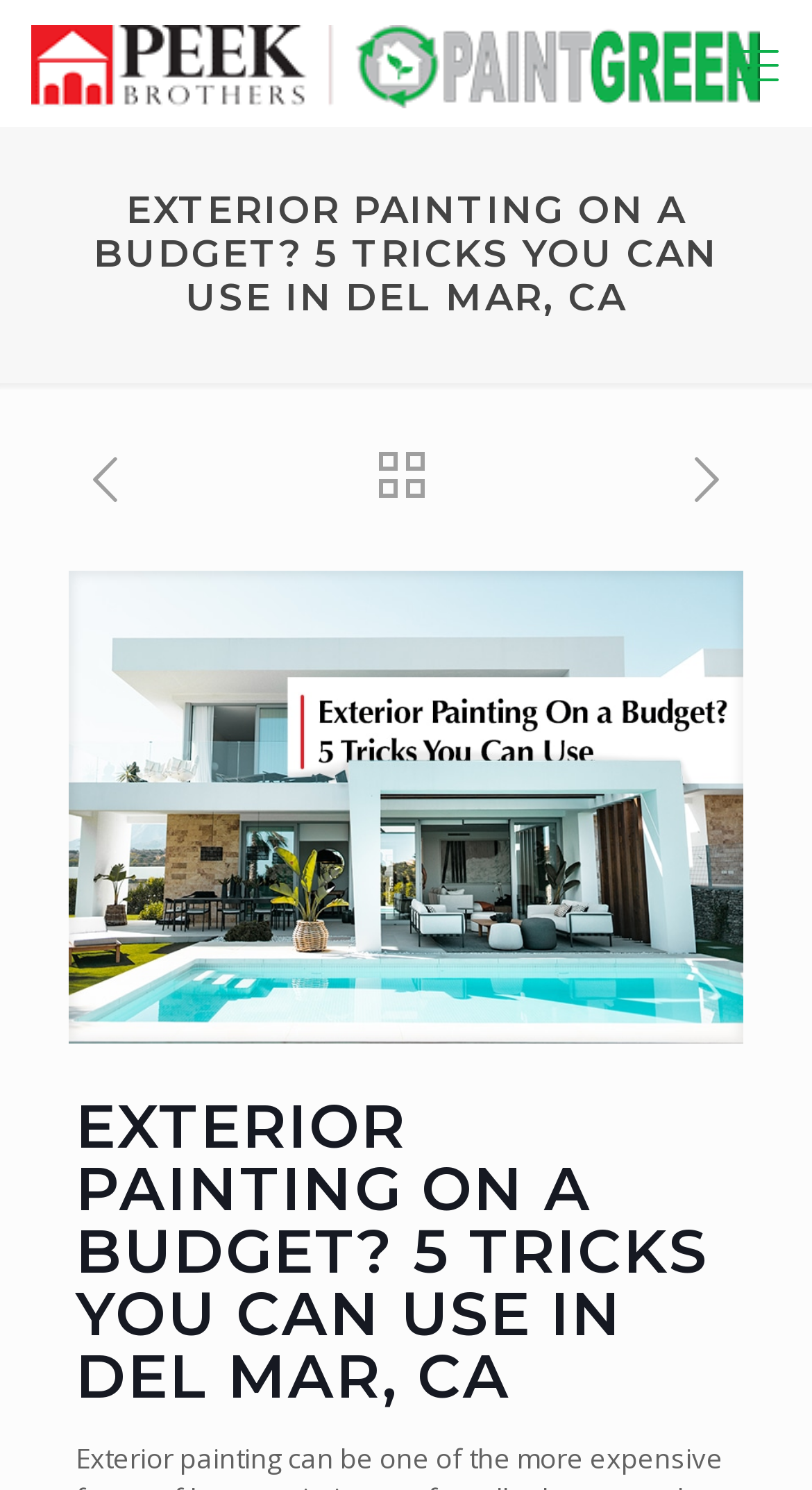Give a complete and precise description of the webpage's appearance.

The webpage is about exterior painting on a budget, specifically providing five tricks for homeowners in Del Mar, CA. At the top left corner, there is a logo of Peek Brothers Painting, which is a clickable link. To the right of the logo, there is a mobile menu link. 

Below the logo, there is a main heading that reads "EXTERIOR PAINTING ON A BUDGET? 5 TRICKS YOU CAN USE IN DEL MAR, CA". Underneath the heading, there are three links: "previous post", "next post", and "all posts". The "all posts" link has an accompanying image. 

Further down the page, there is a large section that appears to be the main content of the webpage. This section is headed by a repeated title "EXTERIOR PAINTING ON A BUDGET? 5 TRICKS YOU CAN USE IN DEL MAR, CA". Within this section, there are two links, one with an accompanying image. The image is positioned slightly above the middle of the page.